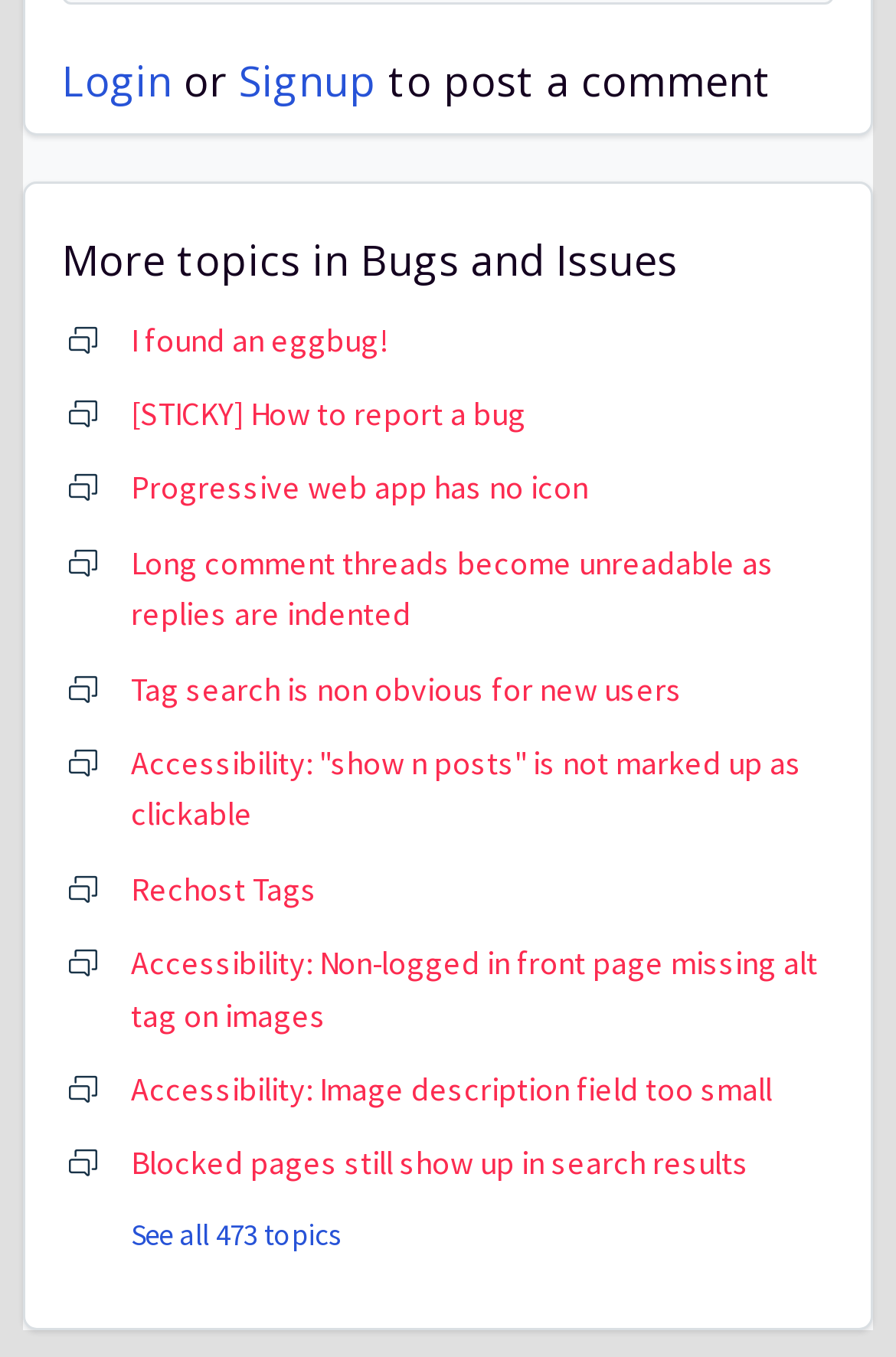Using the information in the image, give a comprehensive answer to the question: 
What is the purpose of the '[STICKY] How to report a bug' link?

The '[STICKY] How to report a bug' link is likely a sticky post or a pinned topic, indicating its importance. Its purpose is to provide guidance on how to report a bug, making it easier for users to contribute to the discussion.